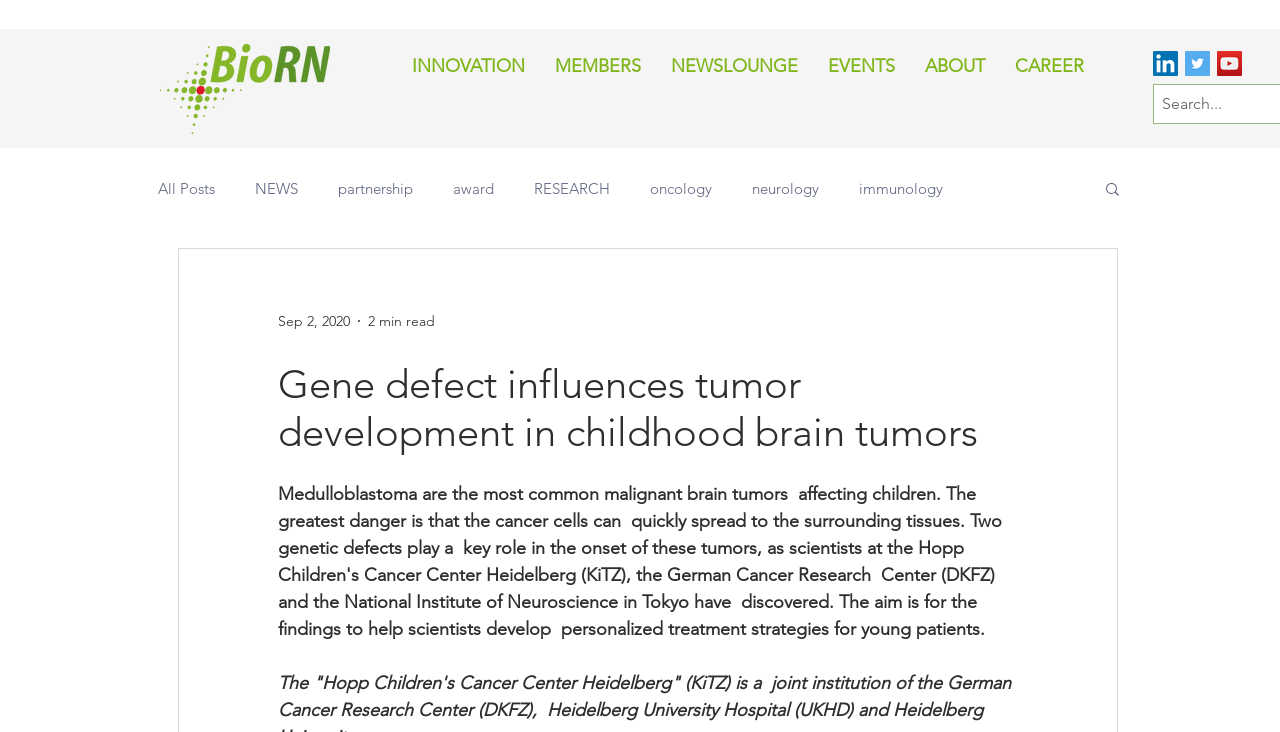Determine the bounding box coordinates of the region that needs to be clicked to achieve the task: "View English proverbs".

None